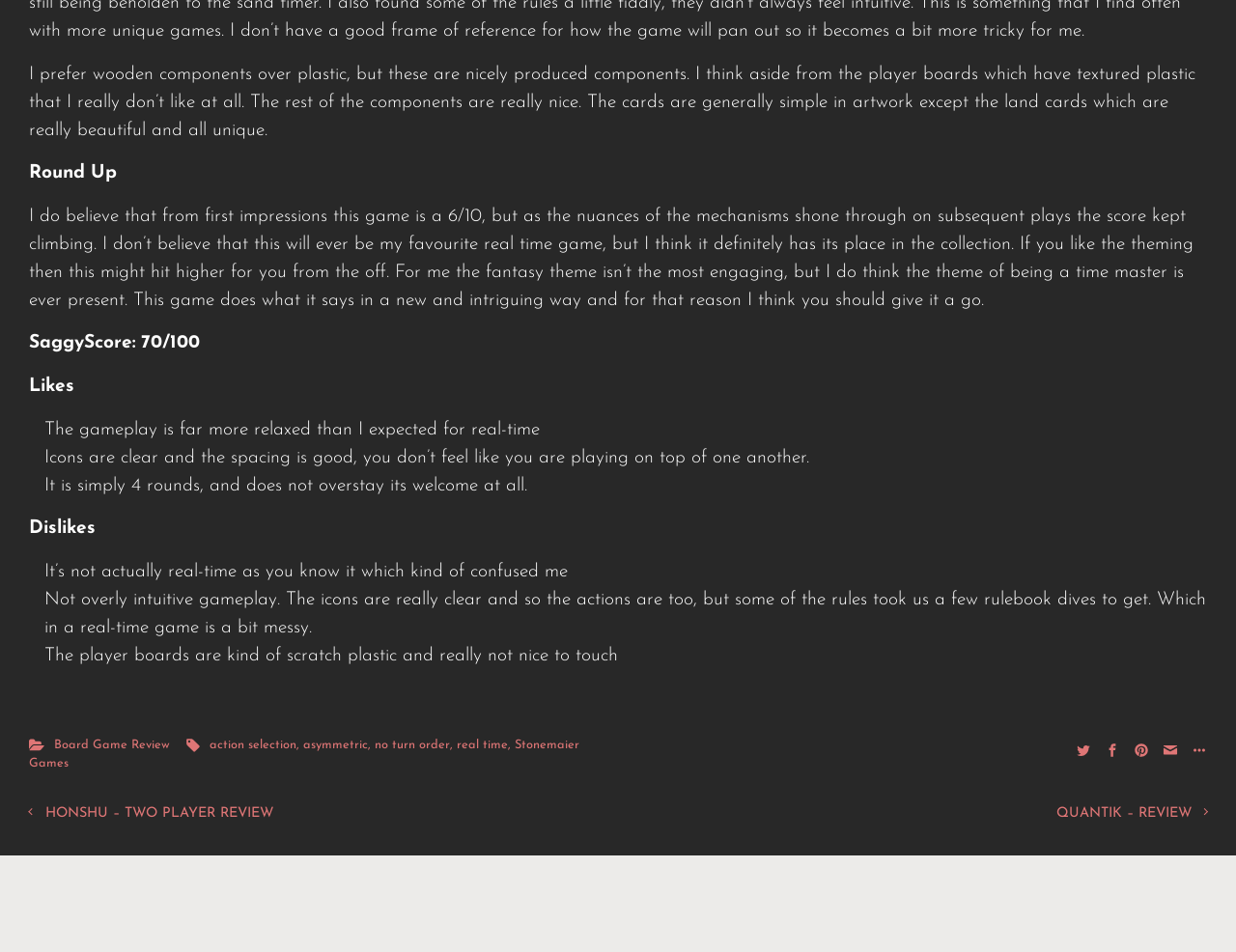What is the reviewer's final score for the game?
Look at the image and provide a detailed response to the question.

The reviewer mentions that their final score for the game is 70/100, which is indicated by the 'SaggyScore' label.